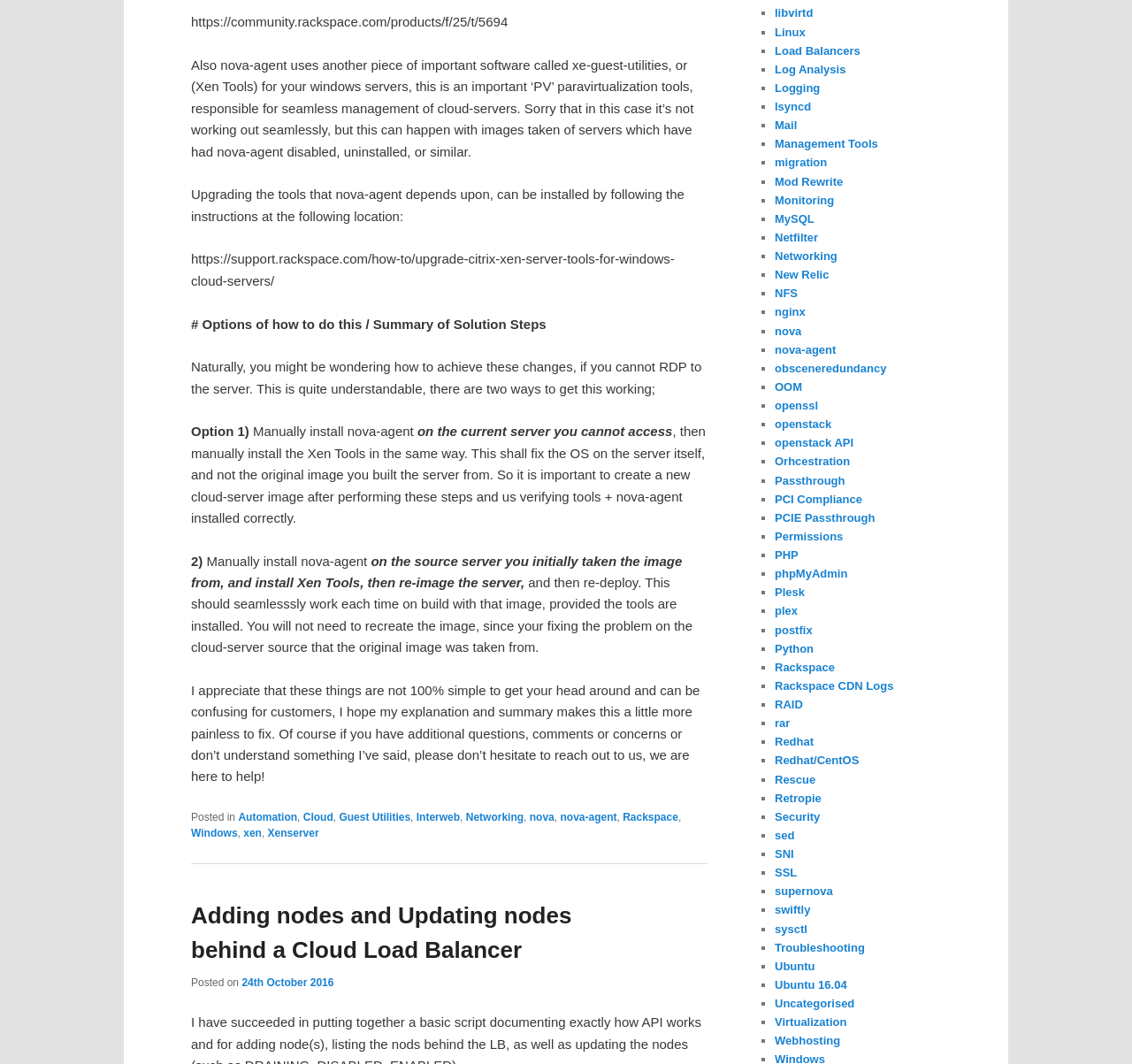Determine the bounding box coordinates of the clickable element necessary to fulfill the instruction: "Read the post titled 'Adding nodes and Updating nodes behind a Cloud Load Balancer'". Provide the coordinates as four float numbers within the 0 to 1 range, i.e., [left, top, right, bottom].

[0.169, 0.848, 0.505, 0.905]